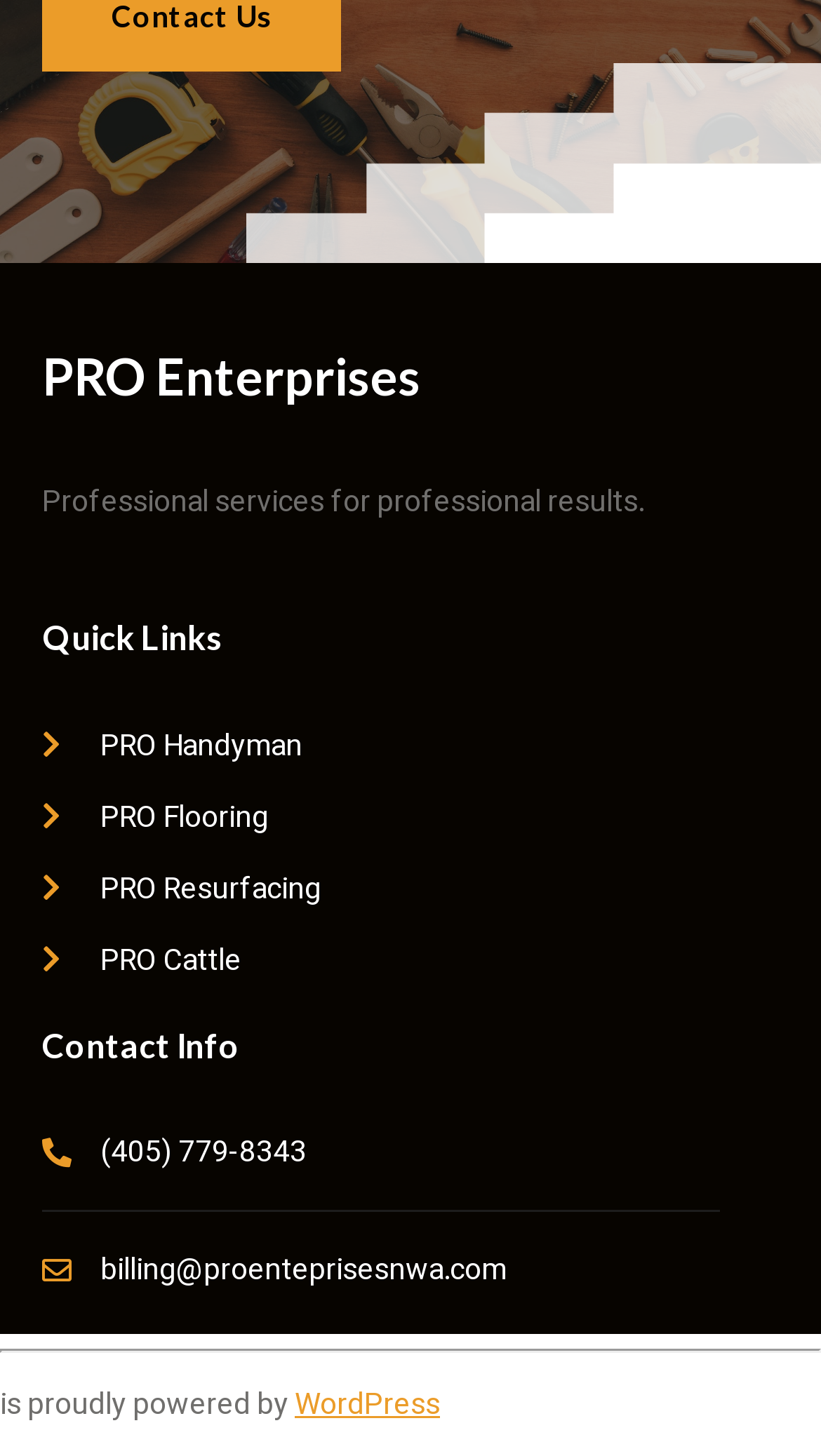Identify the bounding box coordinates for the element you need to click to achieve the following task: "visit PRO Enterprises homepage". Provide the bounding box coordinates as four float numbers between 0 and 1, in the form [left, top, right, bottom].

[0.051, 0.237, 0.513, 0.279]